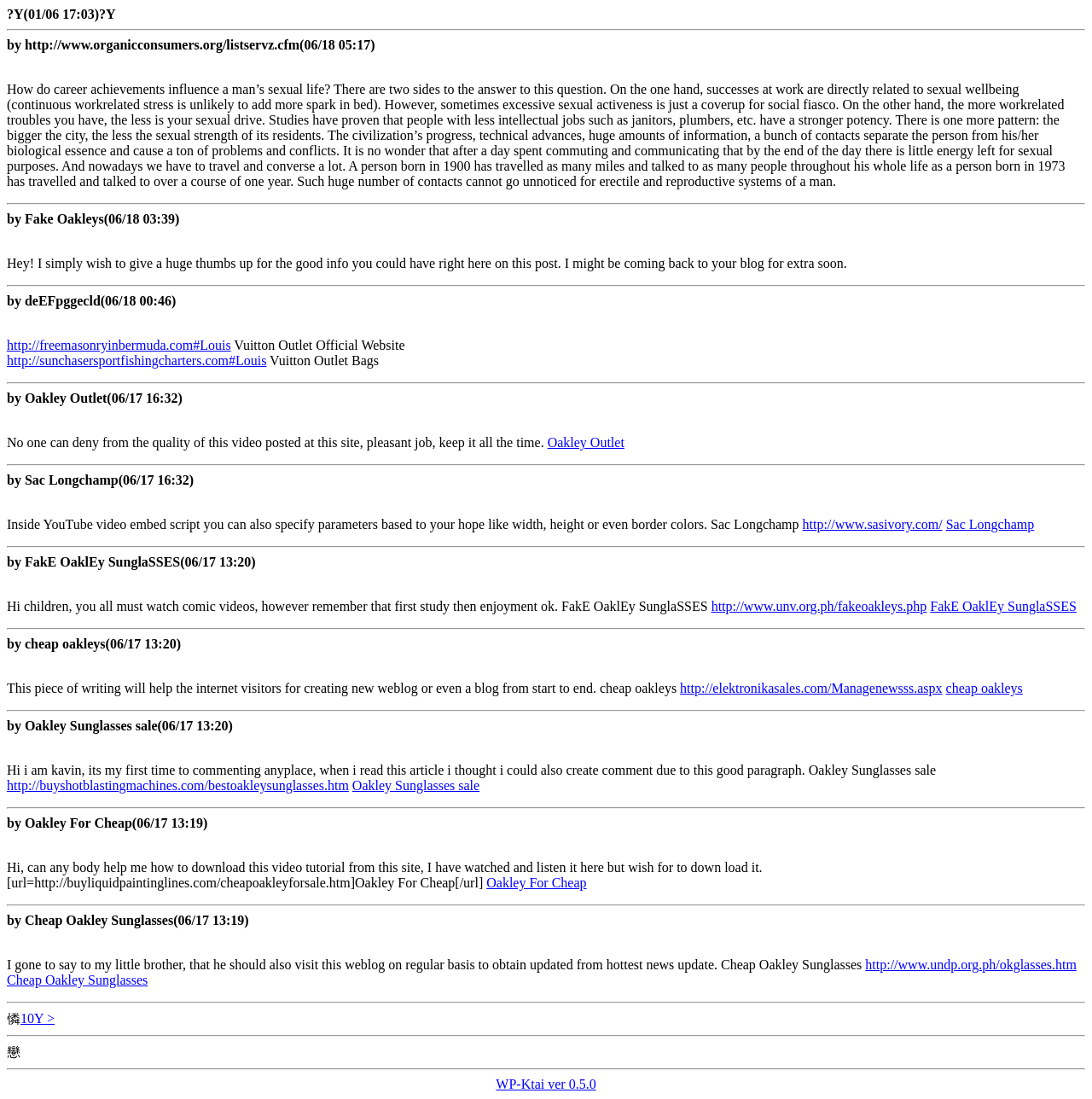Could you provide the bounding box coordinates for the portion of the screen to click to complete this instruction: "Visit the website of Sac Longchamp"?

[0.735, 0.47, 0.863, 0.484]